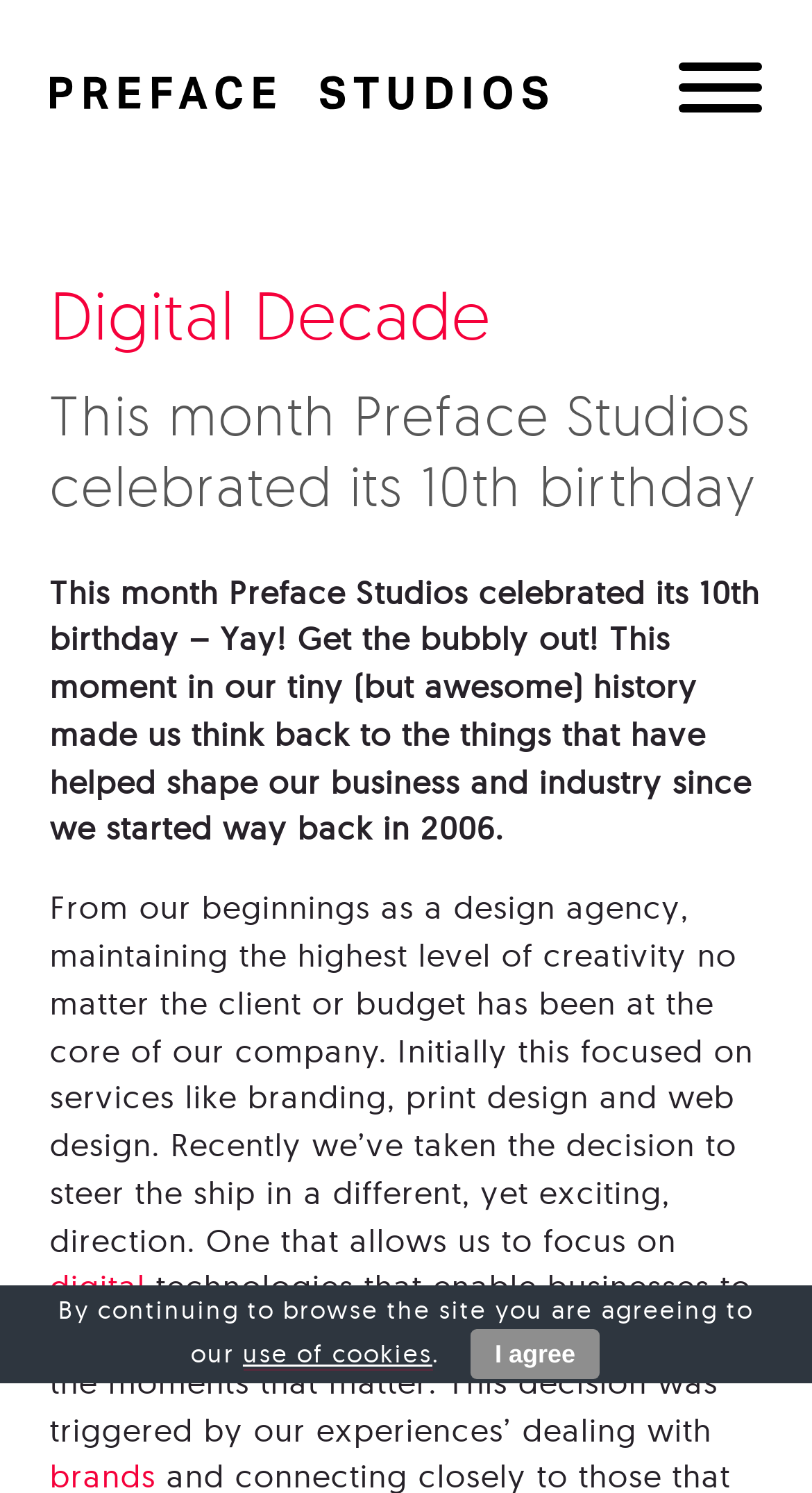Please provide a comprehensive answer to the question below using the information from the image: What is Preface Studios celebrating?

The webpage is celebrating Preface Studios' 10th birthday, as indicated by the heading 'This month Preface Studios celebrated its 10th birthday'.